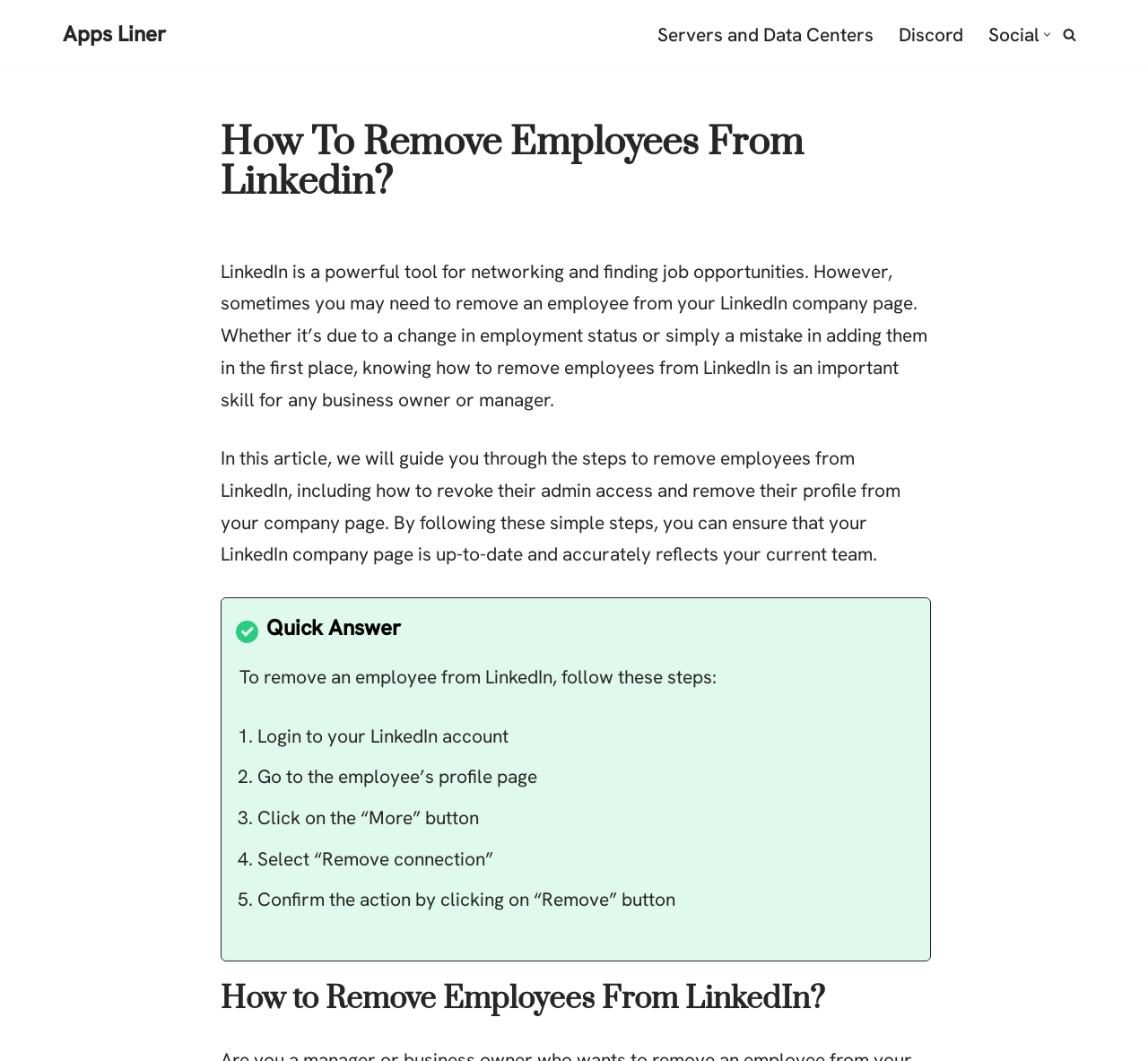Respond with a single word or short phrase to the following question: 
What is the position of the 'Search' link on the webpage?

Top right